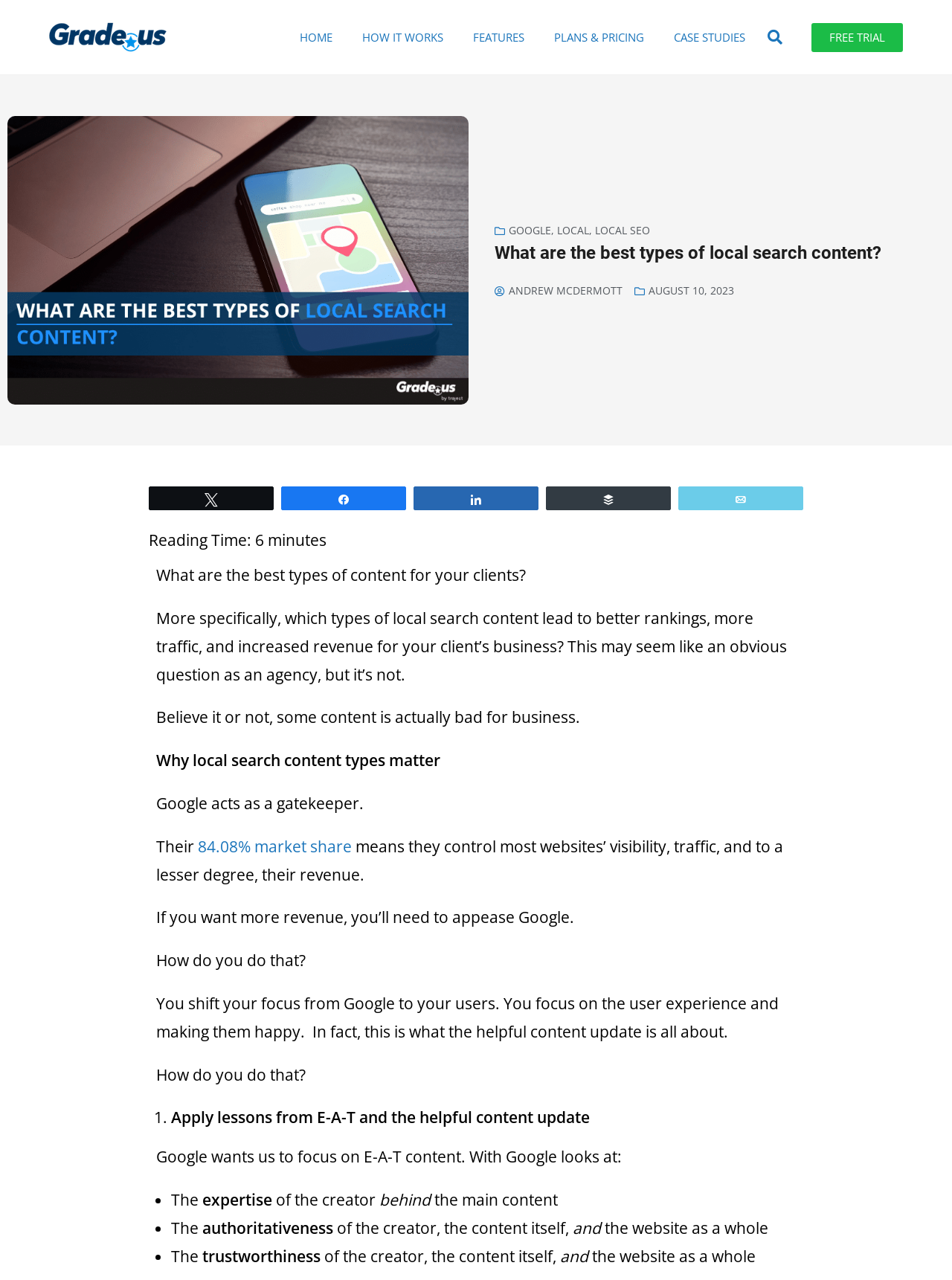Describe all the key features and sections of the webpage thoroughly.

This webpage appears to be a blog post or article discussing the importance of local search content for businesses. At the top of the page, there is a logo for Gradeus, a navigation menu with links to "HOME", "HOW IT WORKS", "FEATURES", "PLANS & PRICING", and "CASE STUDIES", and a search bar. Below the navigation menu, there is a prominent call-to-action button for a "FREE TRIAL".

The main content of the page is divided into sections, with headings and paragraphs of text. The first section has a heading "What are the best types of local search content?" and discusses the importance of creating high-quality content for clients. The text explains that some types of content can actually be bad for business and that Google acts as a gatekeeper, controlling most websites' visibility, traffic, and revenue.

The next section has a heading "Why local search content types matter" and explains that Google wants content creators to focus on user experience and making users happy. The text then lists three key points, marked with bullet points, that Google looks for in content, including expertise, authoritativeness, and trustworthiness.

Throughout the page, there are also social media sharing links and a "Reading Time" indicator. The text is well-structured and easy to follow, with clear headings and concise paragraphs. Overall, the page appears to be a informative and well-designed article or blog post.